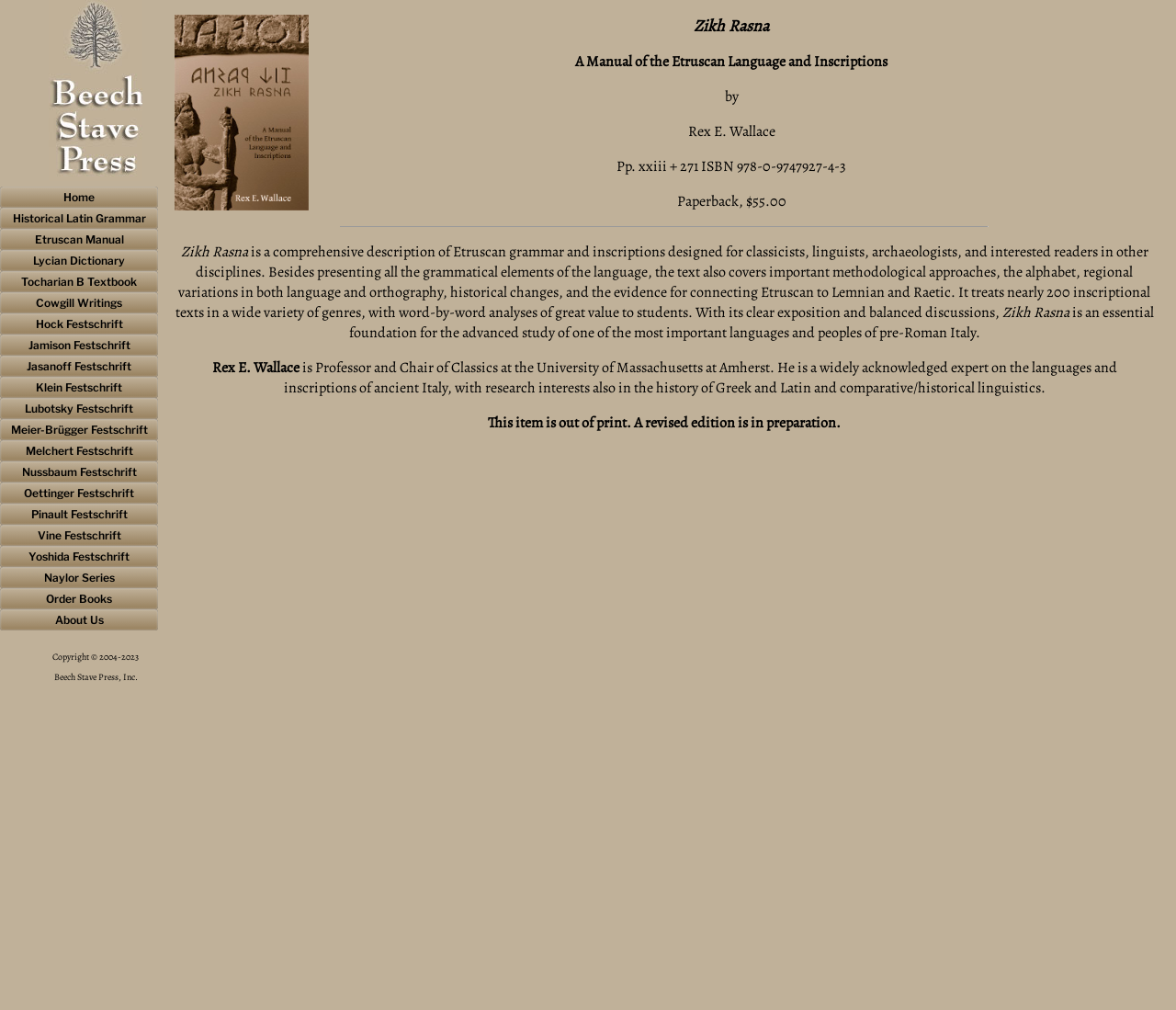For the element described, predict the bounding box coordinates as (top-left x, top-left y, bottom-right x, bottom-right y). All values should be between 0 and 1. Element description: Home

[0.0, 0.185, 0.134, 0.206]